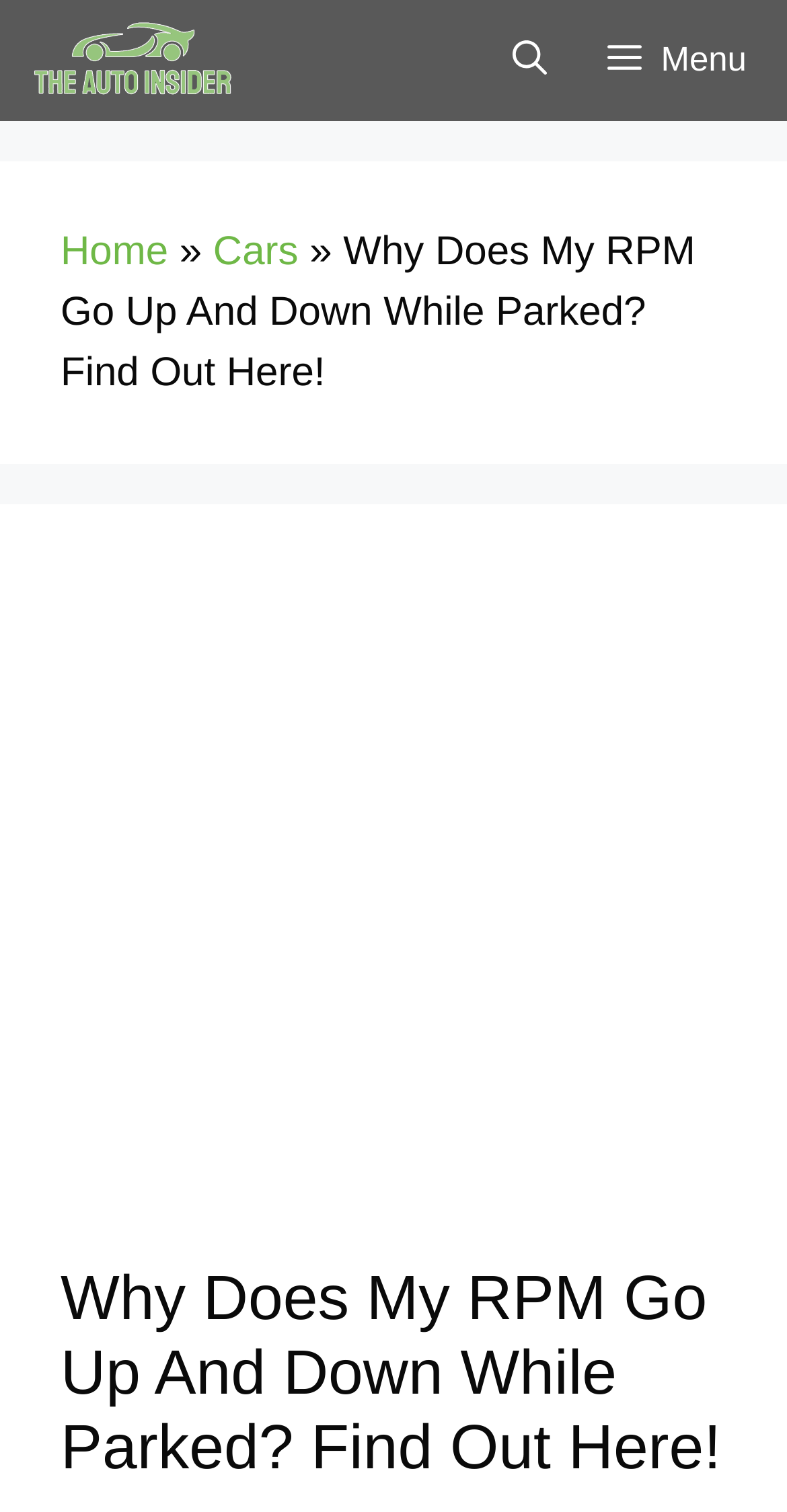How many main menu items are there?
Using the image as a reference, answer with just one word or a short phrase.

3